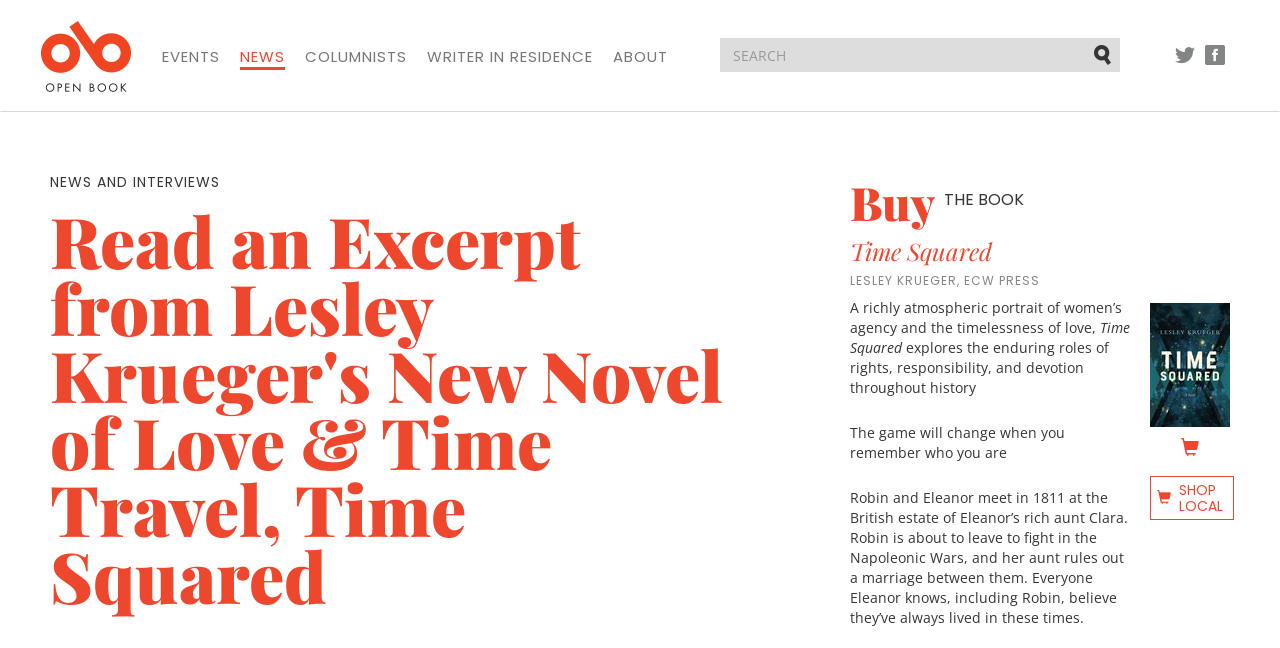Using the information from the screenshot, answer the following question thoroughly:
What is the theme of the novel?

I found the answer by looking at the heading 'Read an Excerpt from Lesley Krueger's New Novel of Love & Time Travel, Time Squared' which suggests that the novel is about love and time travel.